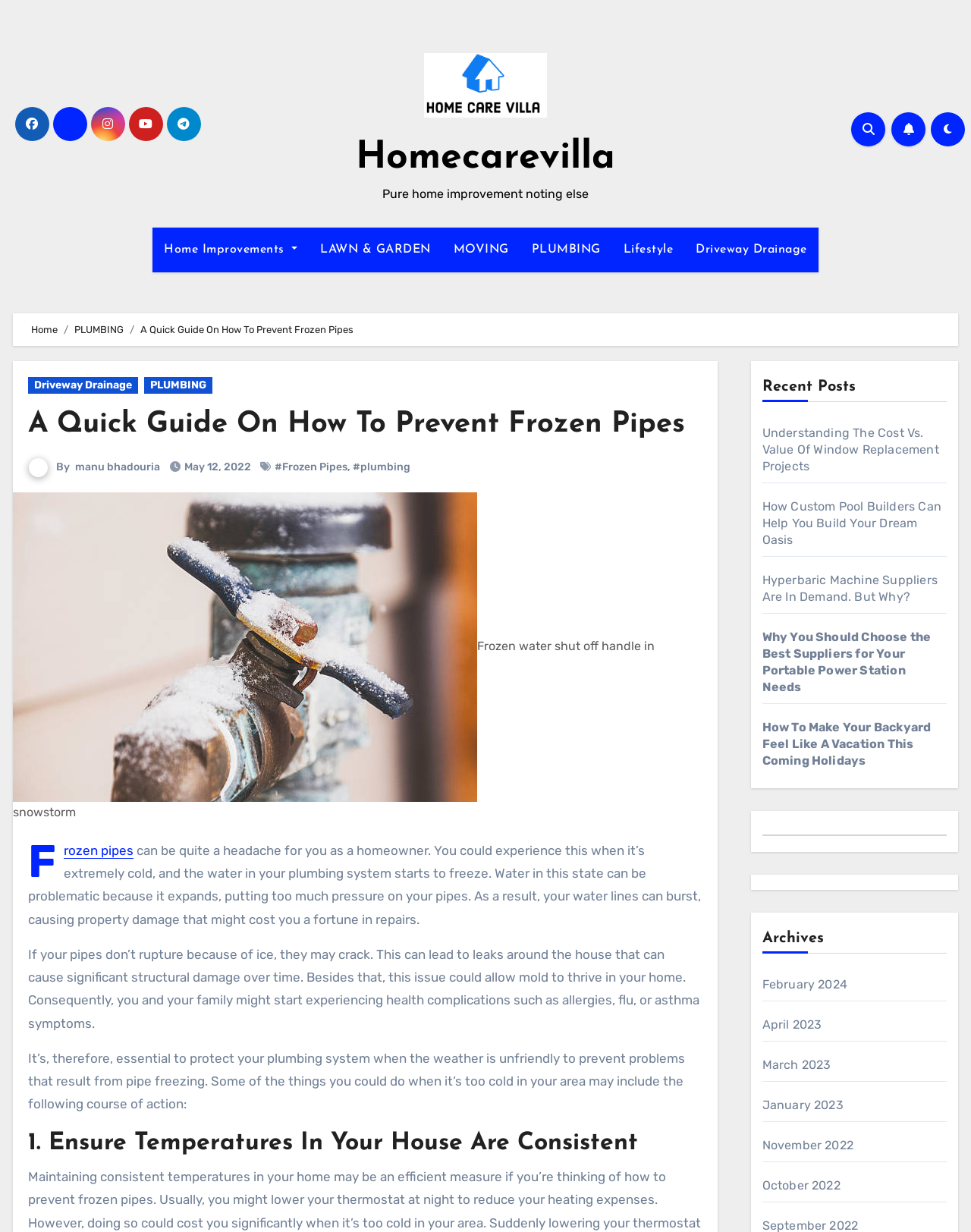Given the element description, predict the bounding box coordinates in the format (top-left x, top-left y, bottom-right x, bottom-right y), using floating point numbers between 0 and 1: October 2022

[0.785, 0.956, 0.866, 0.968]